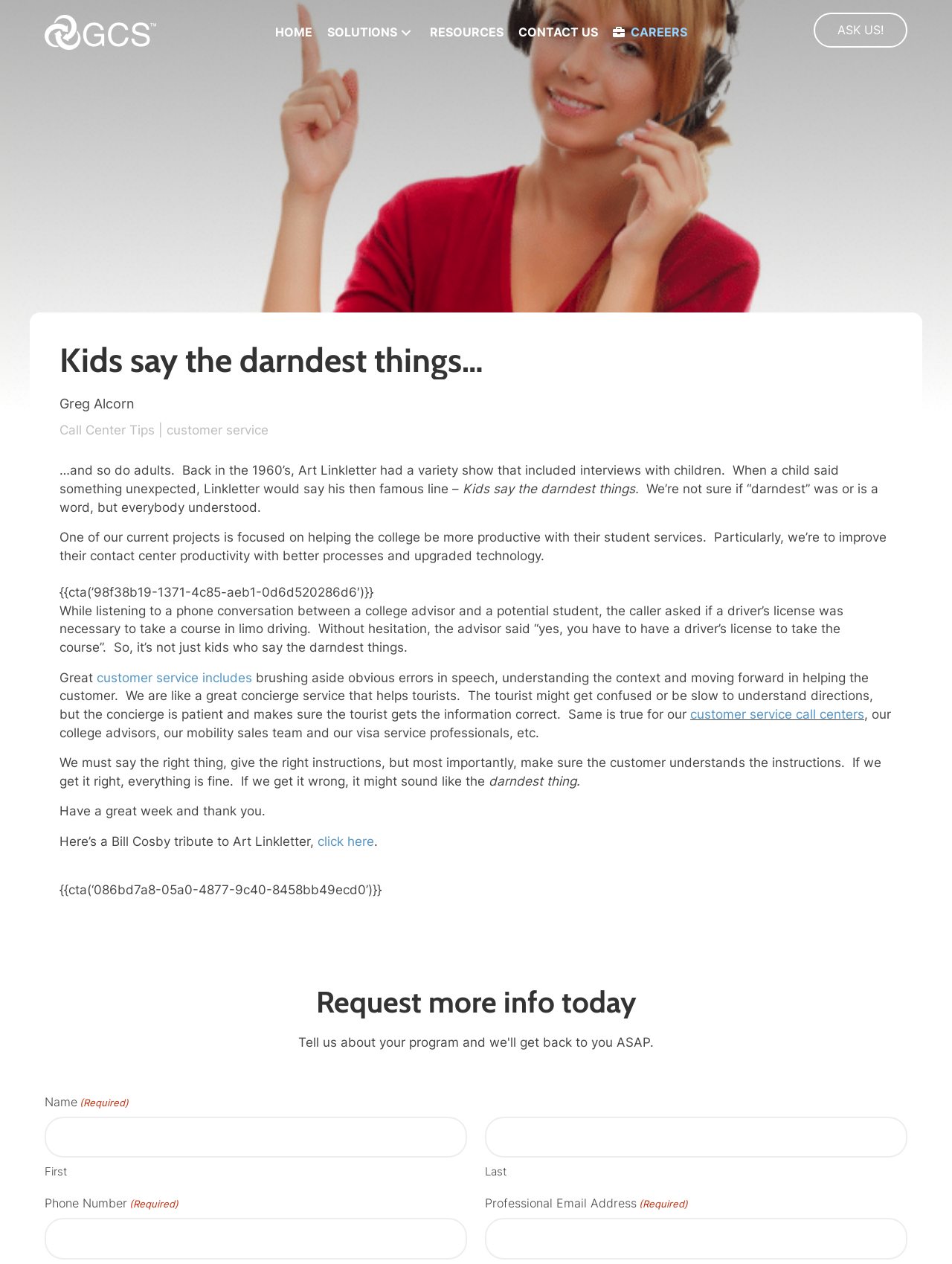Please find and generate the text of the main header of the webpage.

Kids say the darndest things…